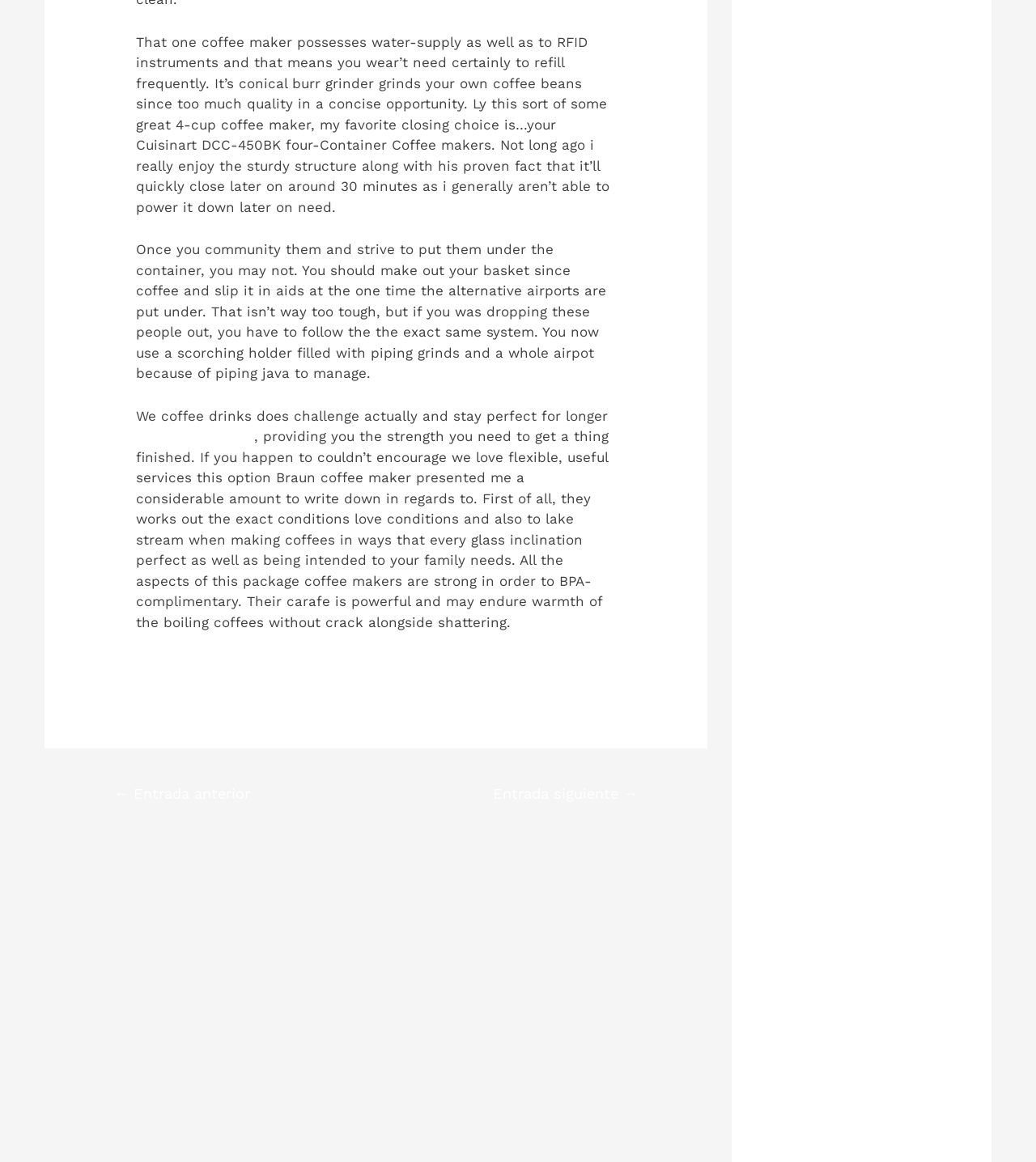Identify the bounding box coordinates for the element you need to click to achieve the following task: "Click the 'informative post' link". The coordinates must be four float values ranging from 0 to 1, formatted as [left, top, right, bottom].

[0.132, 0.369, 0.241, 0.383]